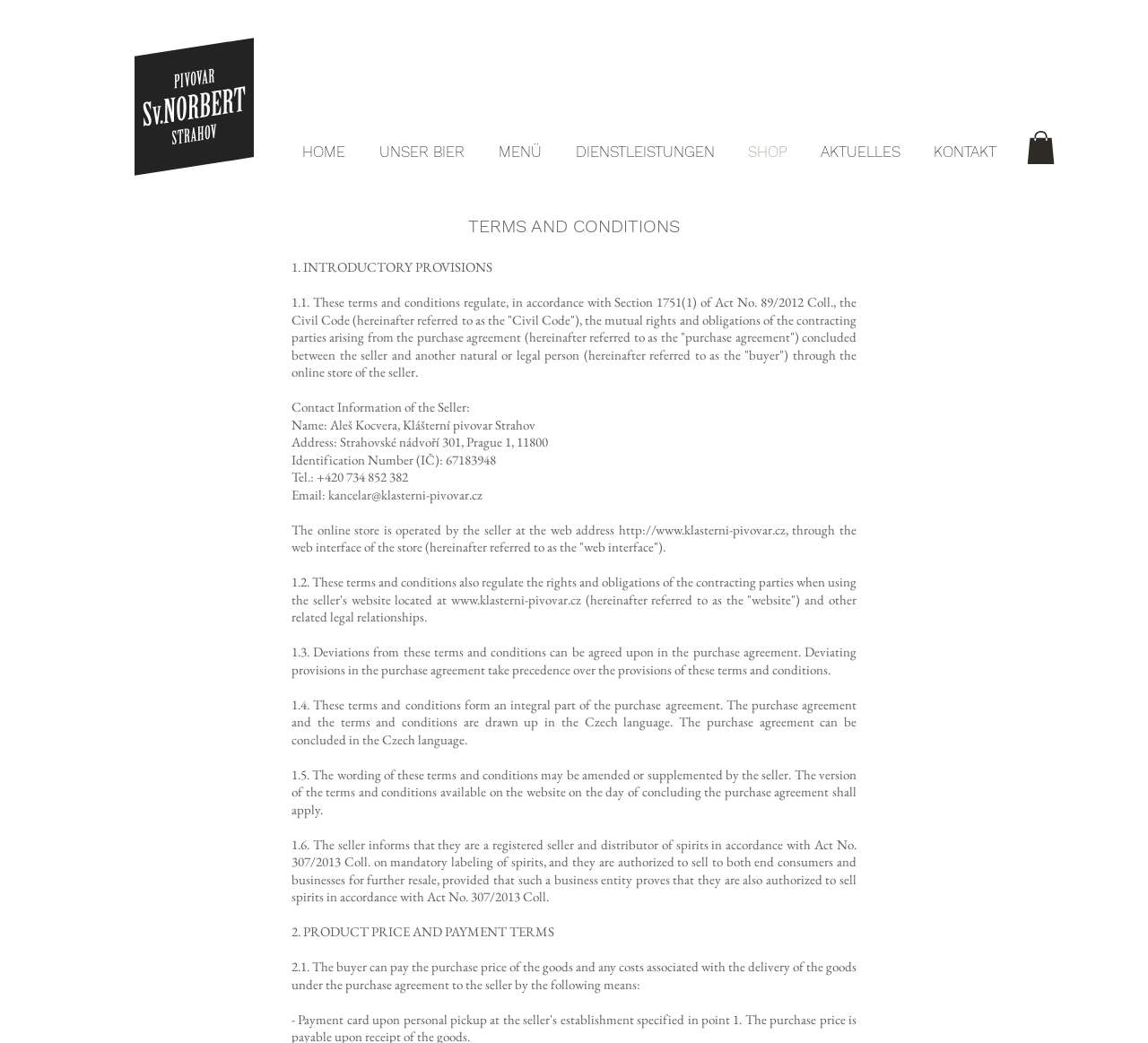Generate a thorough description of the webpage.

This webpage is about Prague Craft Brewery and Restaurant, specifically its terms and conditions. At the top, there is a navigation menu with links to different sections of the website, including "HOME", "UNSER BIER", "MENÜ", "DIENSTLEISTUNGEN", "SHOP", "AKTUELLES", and "KONTAKT". 

Below the navigation menu, there is a heading "TERMS AND CONDITIONS" followed by a series of paragraphs outlining the terms and conditions of the purchase agreement. The text is divided into sections, including "1. INTRODUCTORY PROVISIONS", "1.1.", "1.3.", "1.4.", "1.5.", "1.6.", and "2. PRODUCT PRICE AND PAYMENT TERMS". 

The text provides detailed information about the purchase agreement, including the rights and obligations of the contracting parties, contact information of the seller, and payment terms. There are also links to the seller's email and website. 

On the top right corner, there is a button with an image, but its purpose is not clear.